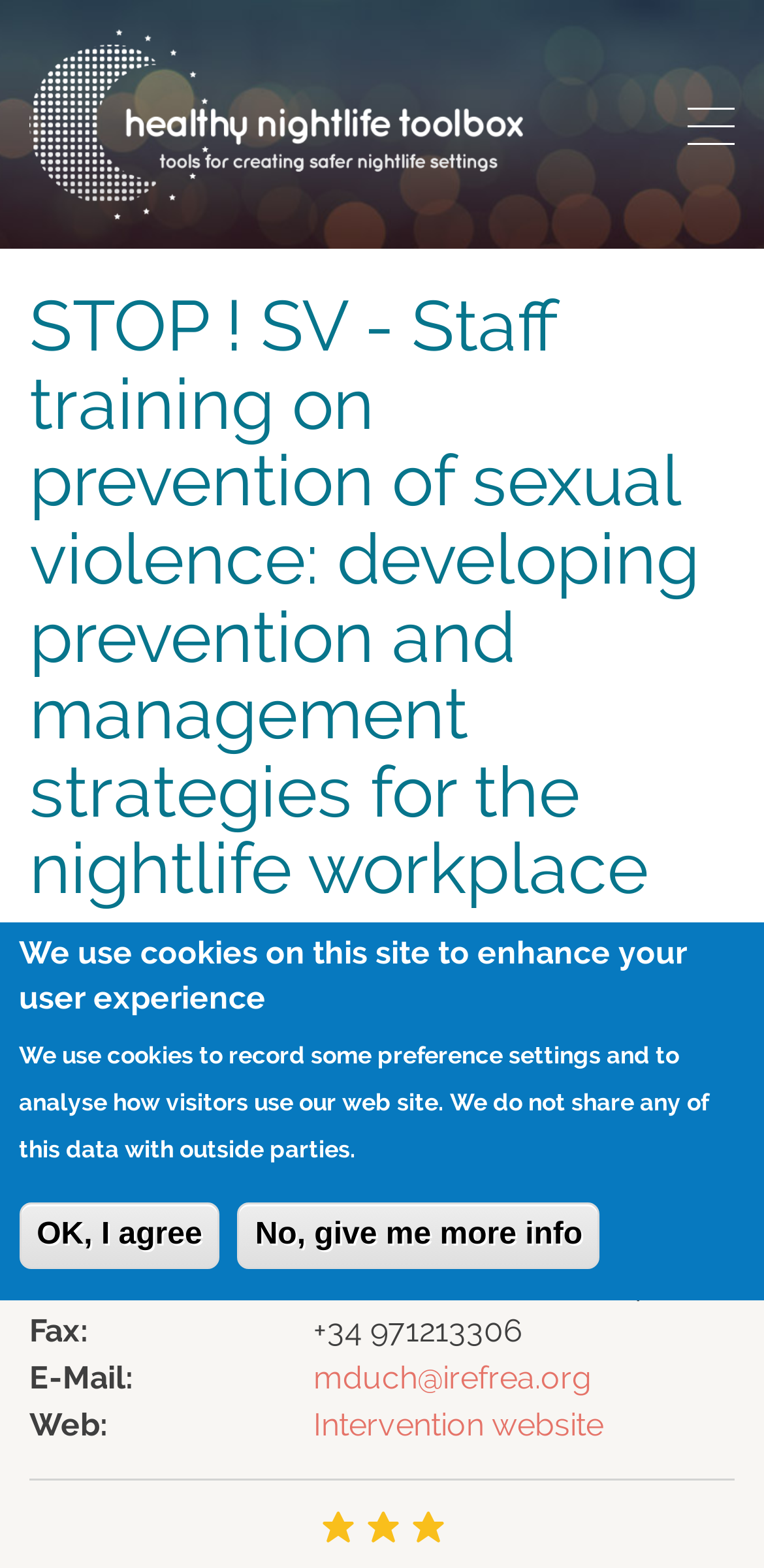Bounding box coordinates should be provided in the format (top-left x, top-left y, bottom-right x, bottom-right y) with all values between 0 and 1. Identify the bounding box for this UI element: OK, I agree

[0.025, 0.767, 0.288, 0.809]